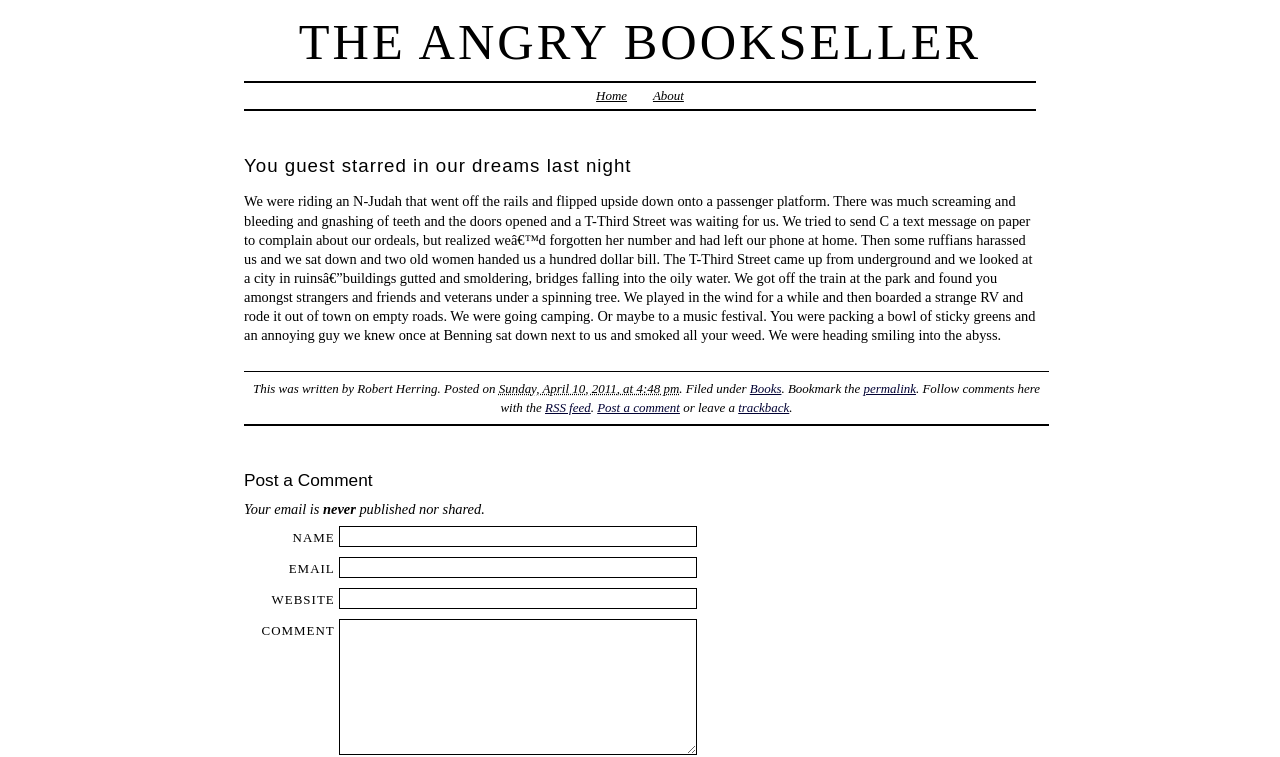Answer the question below in one word or phrase:
How many text boxes are available for commenting?

4